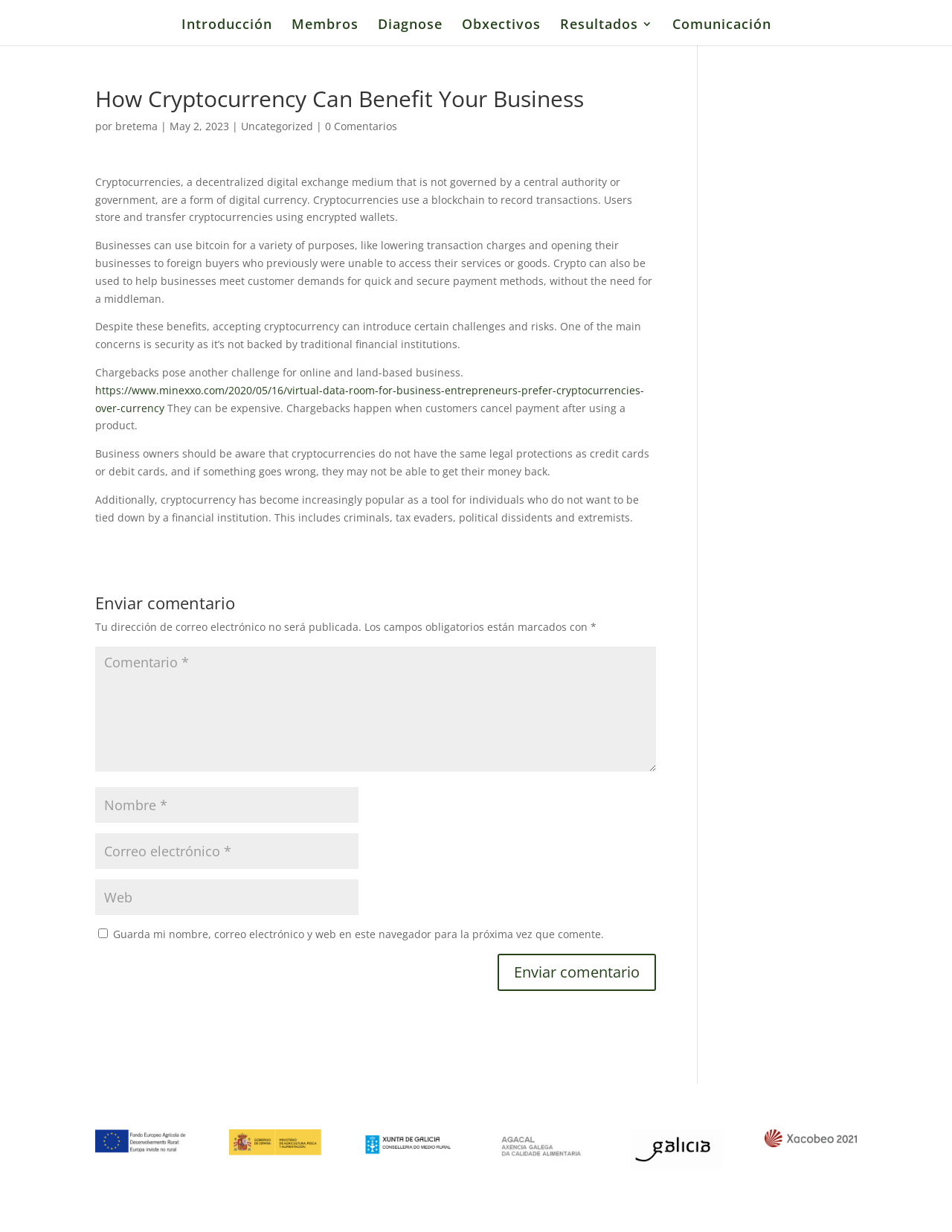Please specify the bounding box coordinates of the clickable section necessary to execute the following command: "Click on the button to Enviar comentario".

[0.523, 0.774, 0.689, 0.804]